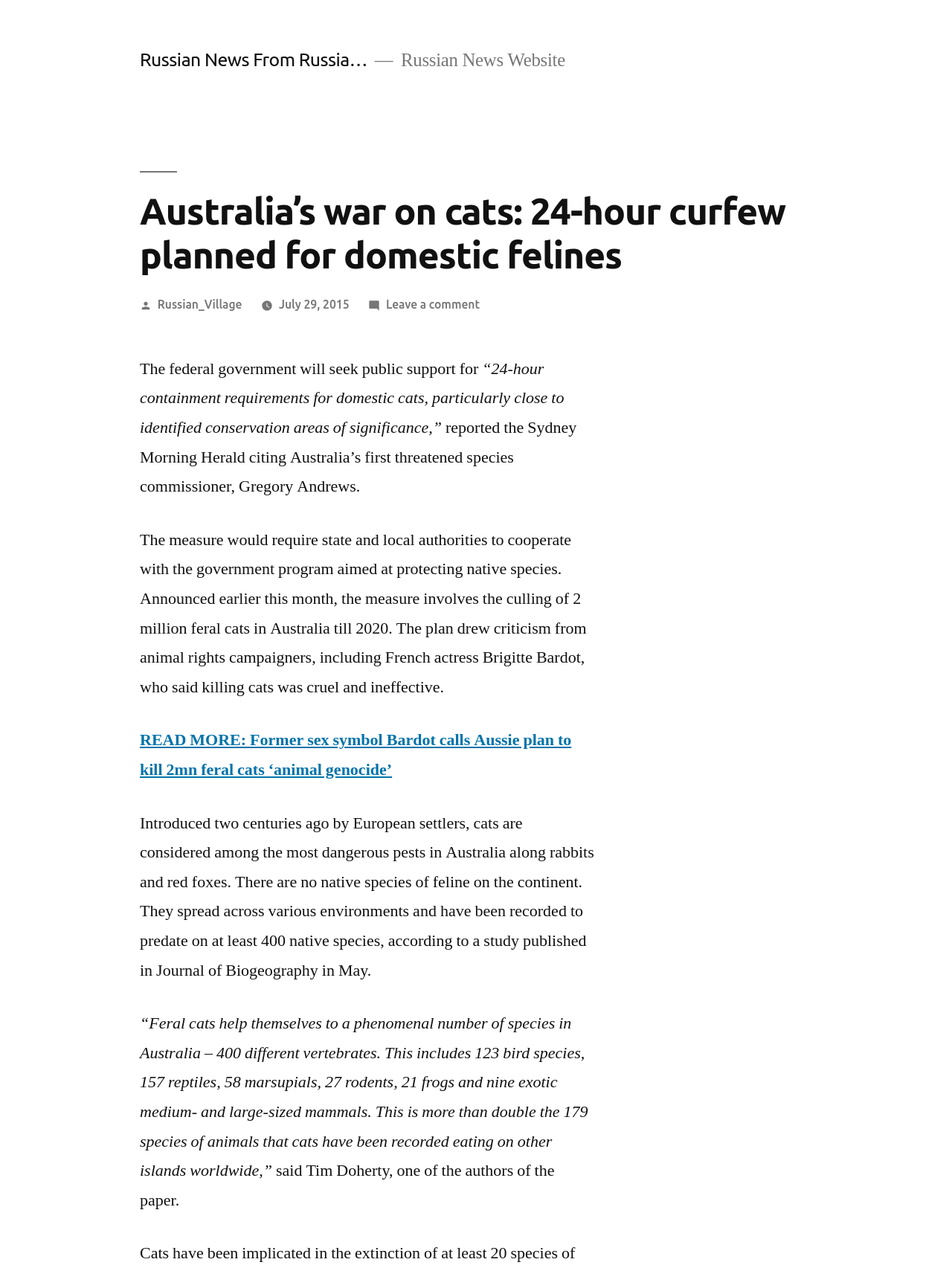Write a detailed summary of the webpage, including text, images, and layout.

The webpage appears to be a news article about the Australian government's plan to impose a 24-hour curfew on domestic cats to protect native species. At the top of the page, there is a link to "Russian News From Russia…" and a static text "Russian News Website". Below this, there is a header section that contains the title of the article "Australia’s war on cats: 24-hour curfew planned for domestic felines" and some metadata, including the author "Russian_Village" and the date "July 29, 2015".

The main content of the article is divided into several paragraphs. The first paragraph explains the government's plan to introduce "24-hour containment requirements for domestic cats" near conservation areas. The second paragraph cites the Sydney Morning Herald and quotes Australia's first threatened species commissioner, Gregory Andrews. The third paragraph discusses the plan to cull 2 million feral cats in Australia by 2020 and the criticism it has received from animal rights campaigners.

The article continues with a link to a related news story about French actress Brigitte Bardot's criticism of the plan. The following paragraphs provide more information about the impact of feral cats on native species in Australia, citing a study published in the Journal of Biogeography. The article concludes with a quote from one of the authors of the study, Tim Doherty, about the devastating effect of feral cats on Australian wildlife.